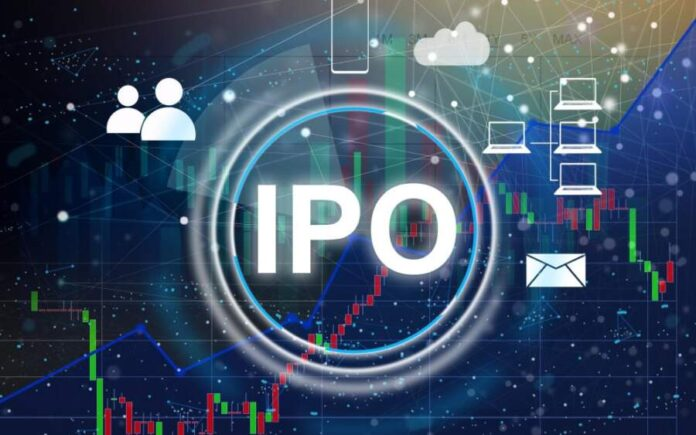Describe the image thoroughly, including all noticeable details.

The image visually represents the dynamic and engaging topic of upcoming Initial Public Offerings (IPOs) for 2024. Prominently featured in the center is the bold text "IPO," indicating its significance in the financial landscape. Surrounding this central theme are various digital icons, including people, cloud computing, laptops, and communication symbols, alluding to the modern technological environment in which these financial transactions take place. A backdrop of fluctuating stock market graphs and data points further emphasizes the high-stakes nature of IPOs, suggesting excitement and potential profits for investors. This illustration serves as a captivating introduction to discussions on the top IPO offerings to watch in the coming year.